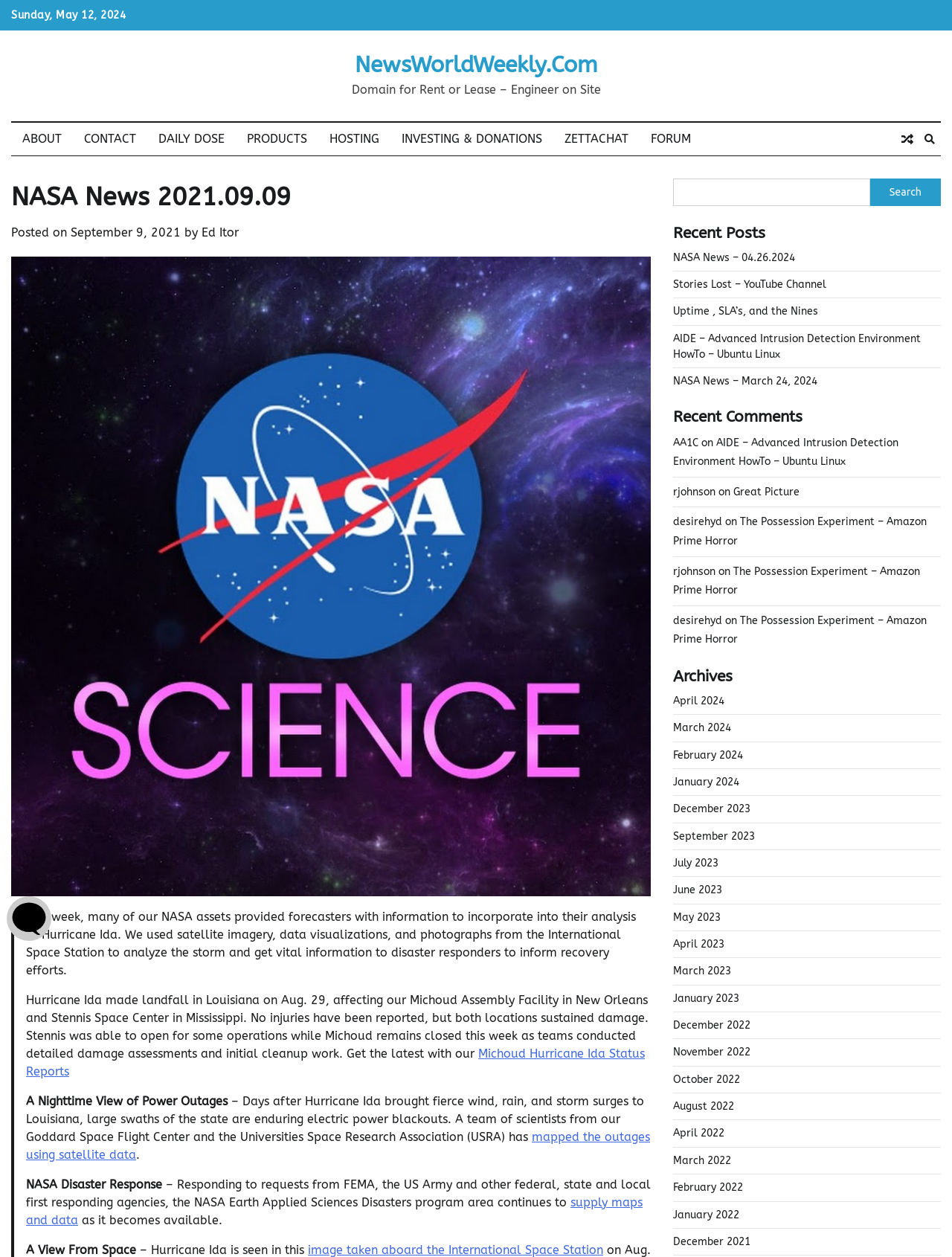Determine the bounding box coordinates for the UI element described. Format the coordinates as (top-left x, top-left y, bottom-right x, bottom-right y) and ensure all values are between 0 and 1. Element description: Ed Itor

[0.212, 0.179, 0.251, 0.191]